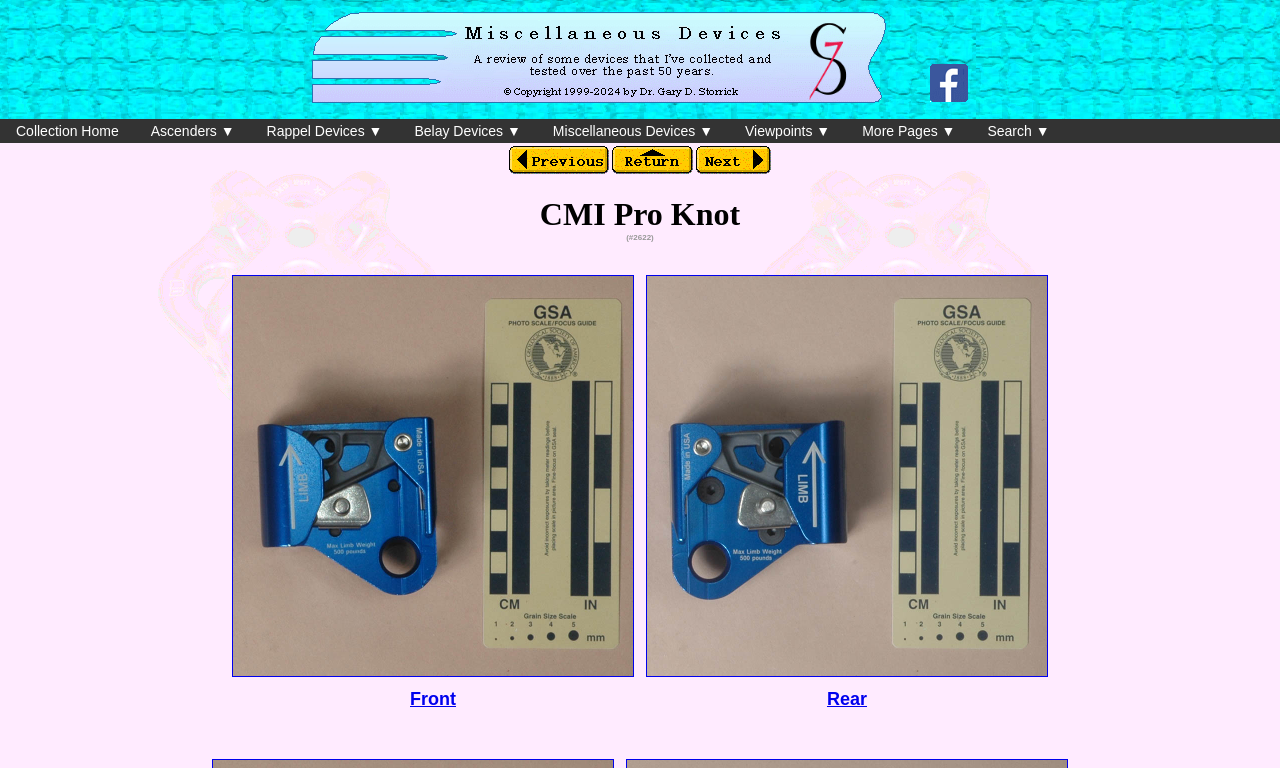Give a one-word or short-phrase answer to the following question: 
What is the name of the product on this page?

CMI Pro Knot